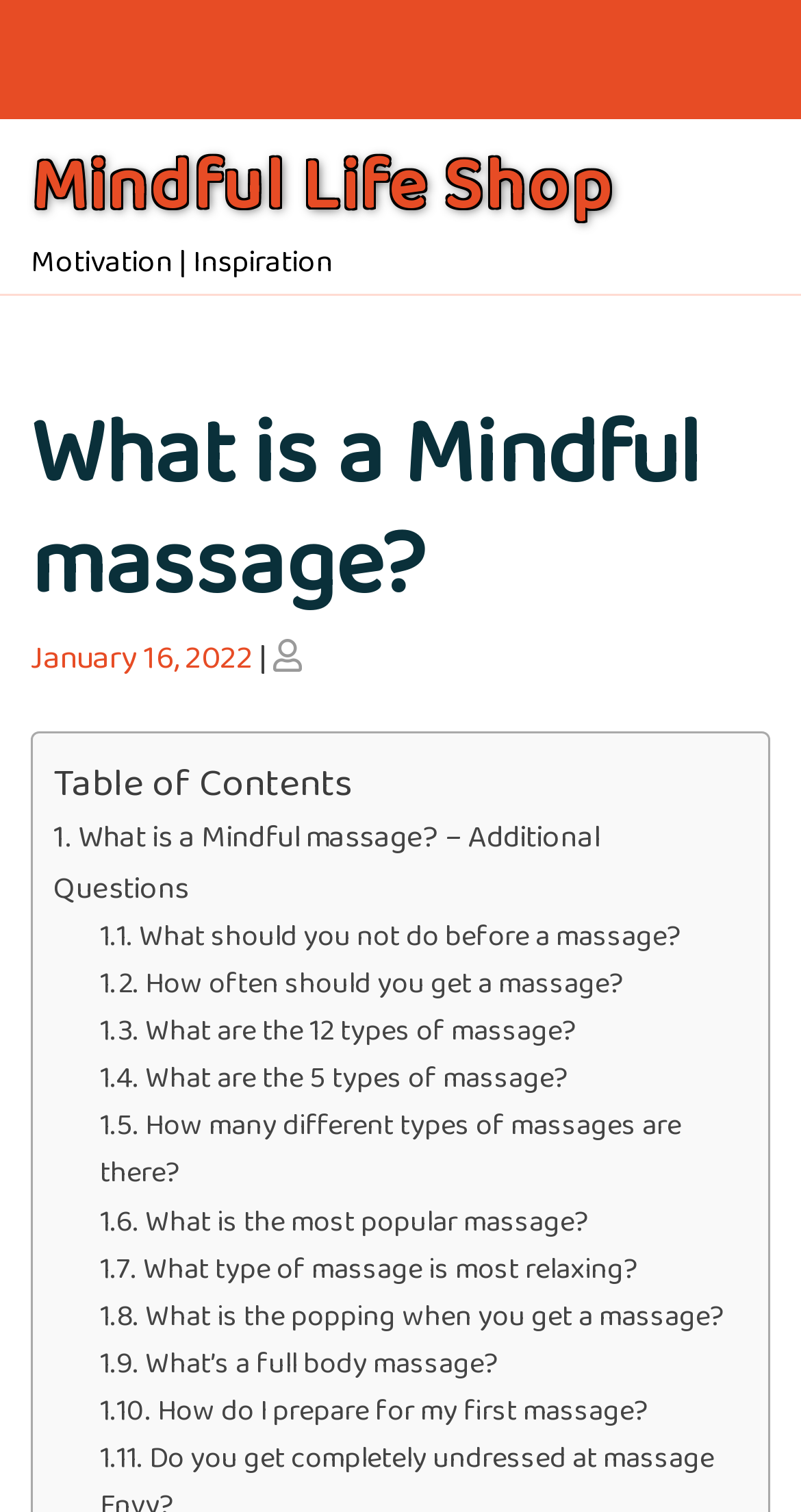Provide a one-word or short-phrase answer to the question:
How many links are there in the Table of Contents?

9